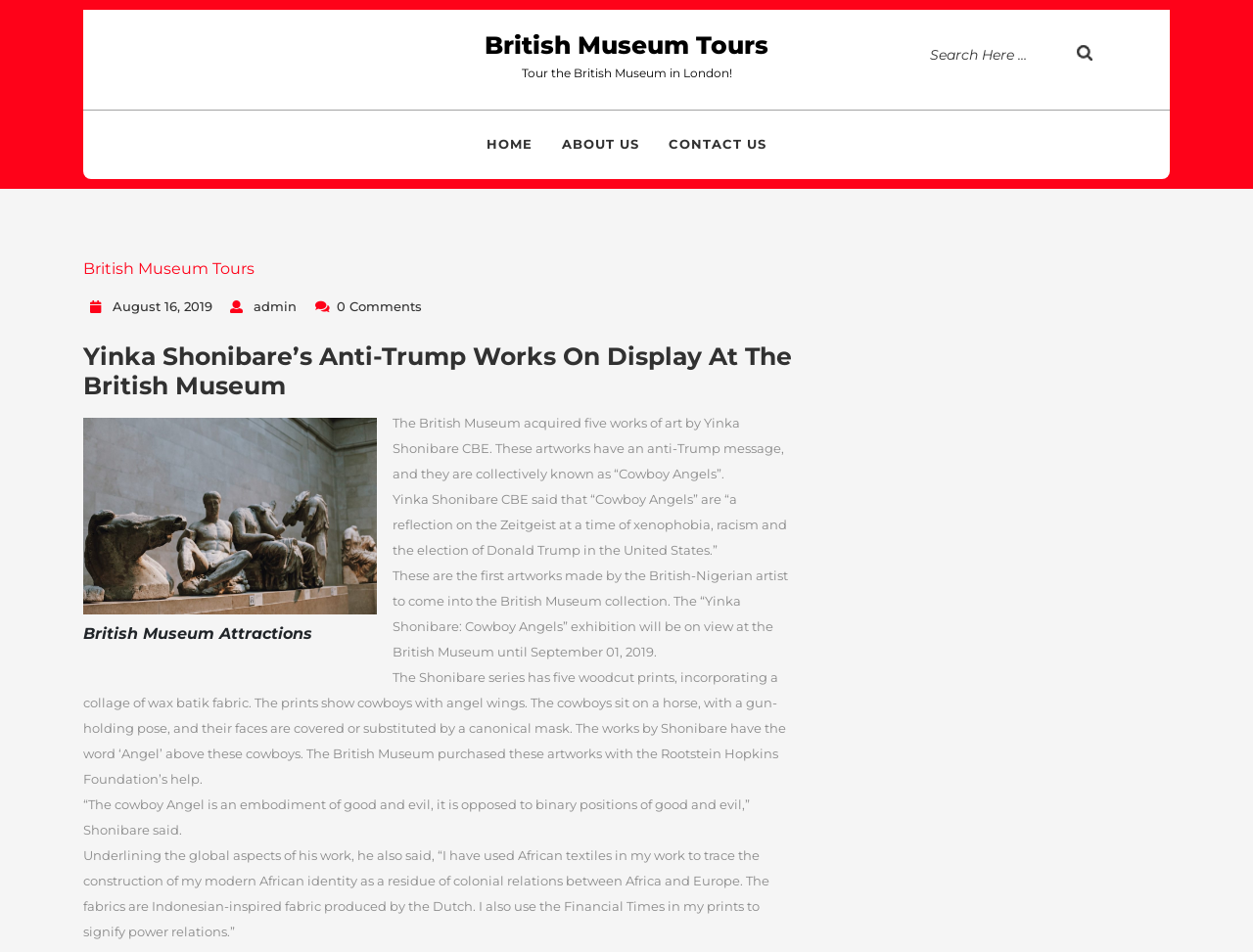Generate a thorough caption that explains the contents of the webpage.

The webpage is about Yinka Shonibare's anti-Trump artworks on display at the British Museum. At the top, there is a heading "British Museum Tours" with a link to it. Below this, there is a static text "Tour the British Museum in London!" and a search bar with a search button on the right side. 

On the top navigation menu, there are links to "HOME", "ABOUT US", and "CONTACT US". Below this, there is a link to "British Museum Tours" again, followed by the date "August 16, 2019", the author "admin", and "0 Comments".

The main content of the webpage starts with a heading "Yinka Shonibare’s Anti-Trump Works On Display At The British Museum", which is a link. Below this, there is a figure with an image of a "British Museum Guided Tour" and a caption "British Museum Attractions". 

The article then describes how the British Museum acquired five works of art by Yinka Shonibare CBE, which have an anti-Trump message and are collectively known as “Cowboy Angels”. The artworks are a reflection on the current time of xenophobia, racism, and the election of Donald Trump in the United States. The article also mentions that these are the first artworks made by the British-Nigerian artist to come into the British Museum collection and will be on view until September 01, 2019. 

The article further describes the Shonibare series, which consists of five woodcut prints incorporating a collage of wax batik fabric, showing cowboys with angel wings. The works by Shonibare have the word ‘Angel’ above these cowboys. The British Museum purchased these artworks with the help of the Rootstein Hopkins Foundation. The article also quotes Yinka Shonibare, explaining the meaning behind his artworks, including the use of African textiles and the Financial Times to signify power relations.